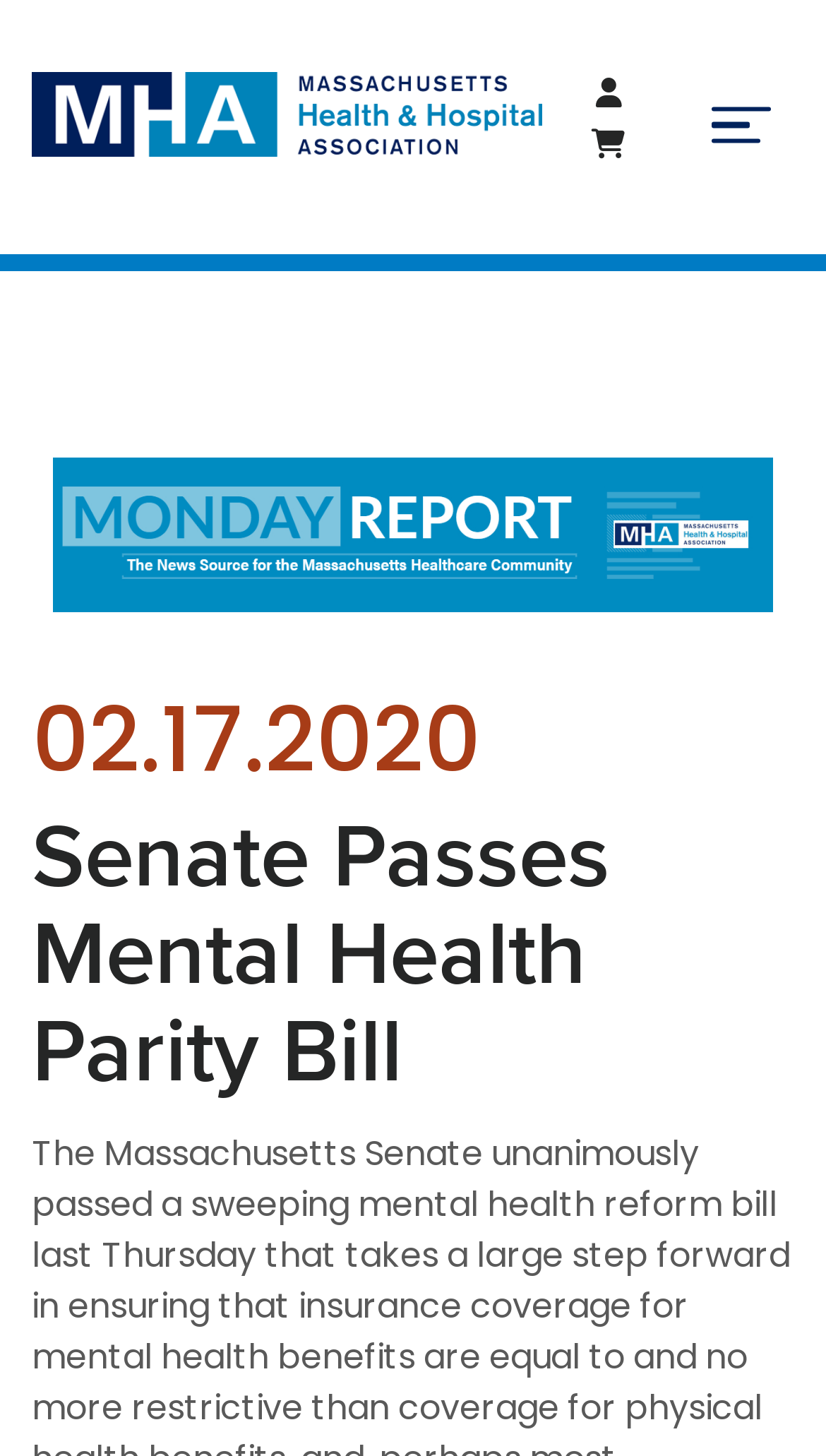What is the icon next to the 'Cart' link?
Look at the image and respond to the question as thoroughly as possible.

I examined the link element next to the 'Cart' link and found that it contains an icon with the description 'uf07a', which is likely a shopping cart icon.